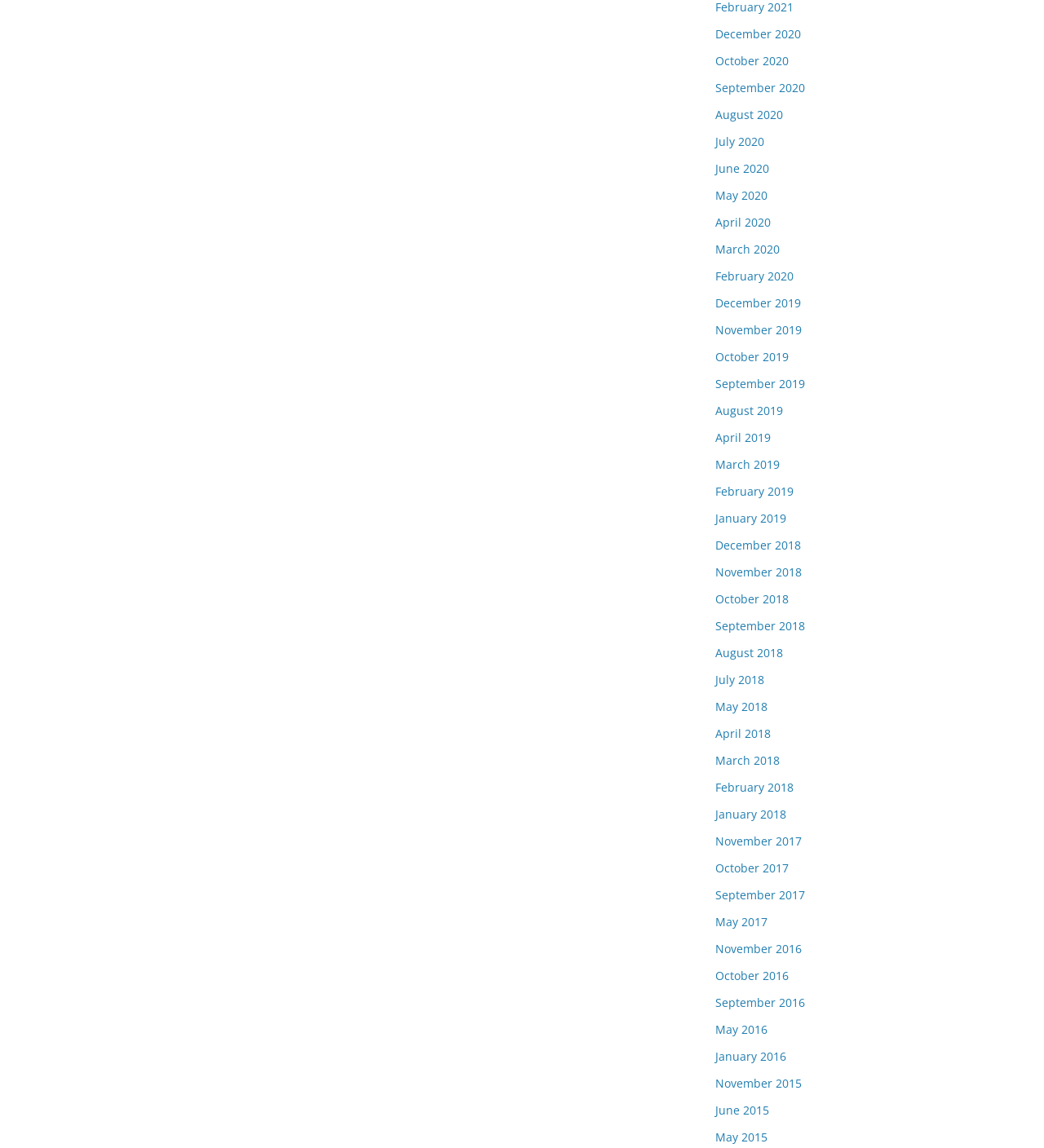Please provide a comprehensive response to the question below by analyzing the image: 
Are there any months listed in 2017?

I looked at the list of links on the webpage and found that there are three months listed in 2017: May 2017, October 2017, and November 2017.